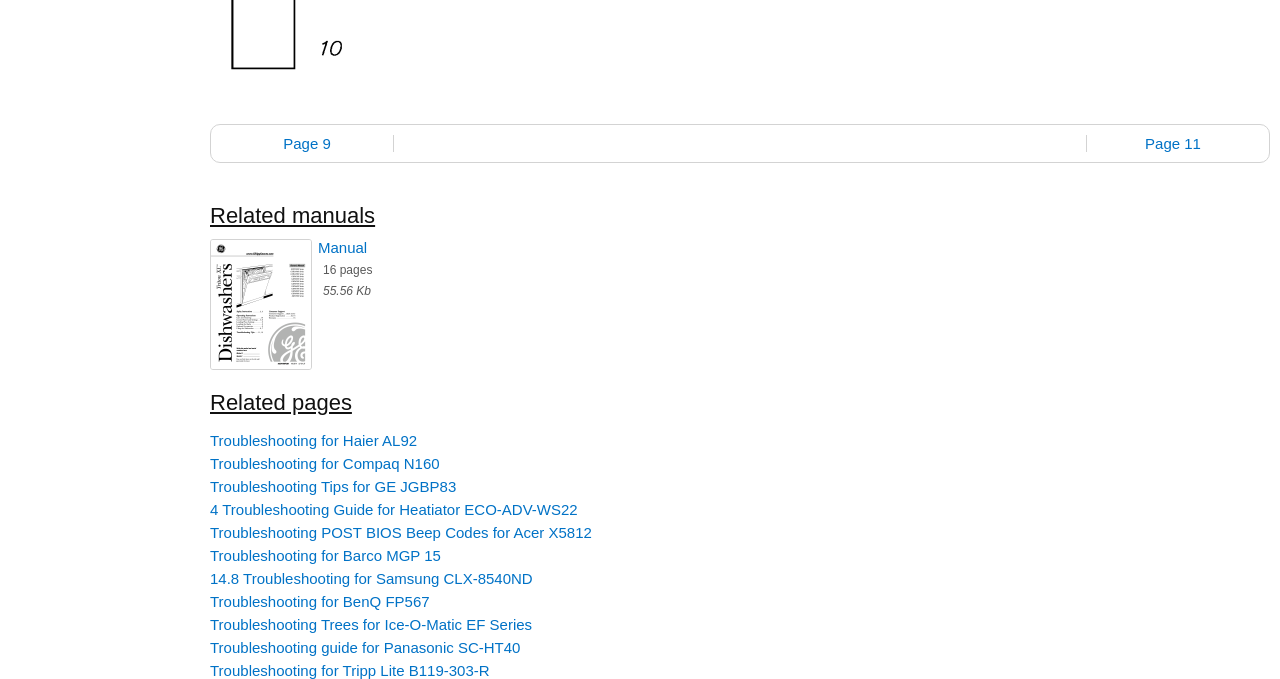How many related manuals are listed?
Could you give a comprehensive explanation in response to this question?

There is only one related manual listed, which is the 'GE GSD6900 Series owner manual'.